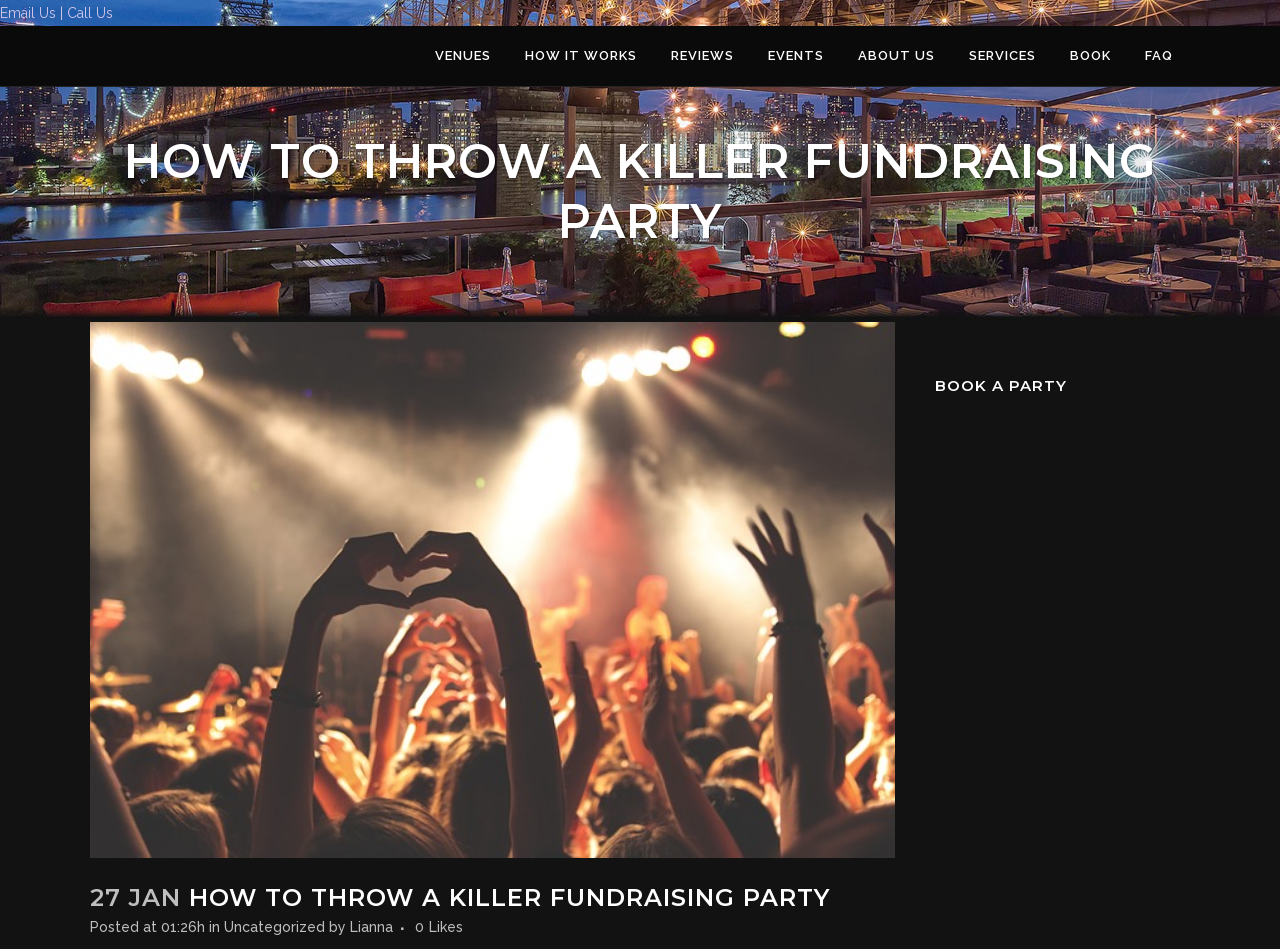Determine the coordinates of the bounding box for the clickable area needed to execute this instruction: "Click the 'this biography' link".

None